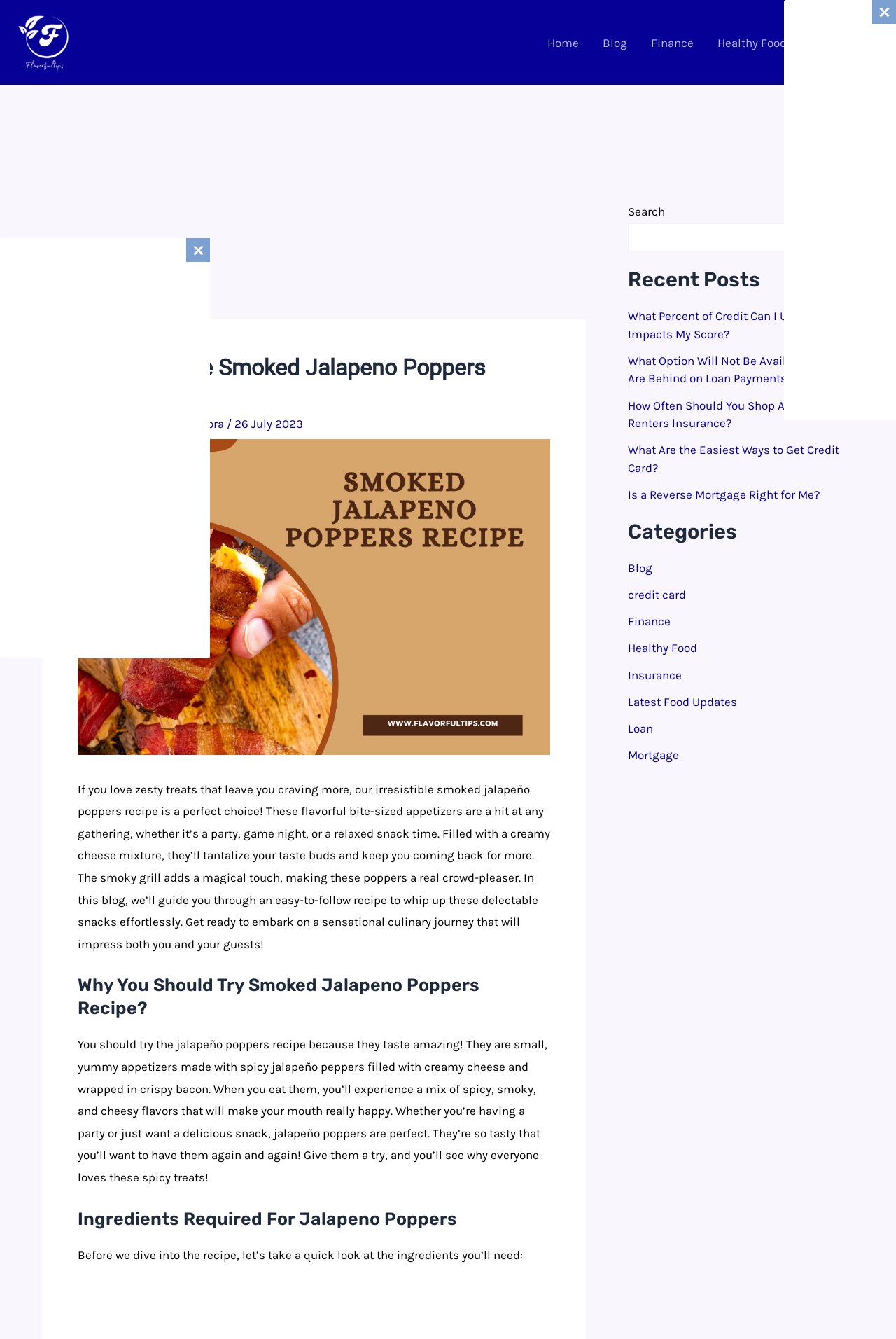What is the purpose of the 'Search' button?
Give a thorough and detailed response to the question.

I inferred the purpose of the 'Search' button by looking at its location and the presence of a search box and a 'Search' text label nearby, which suggests that it is used to search the website.